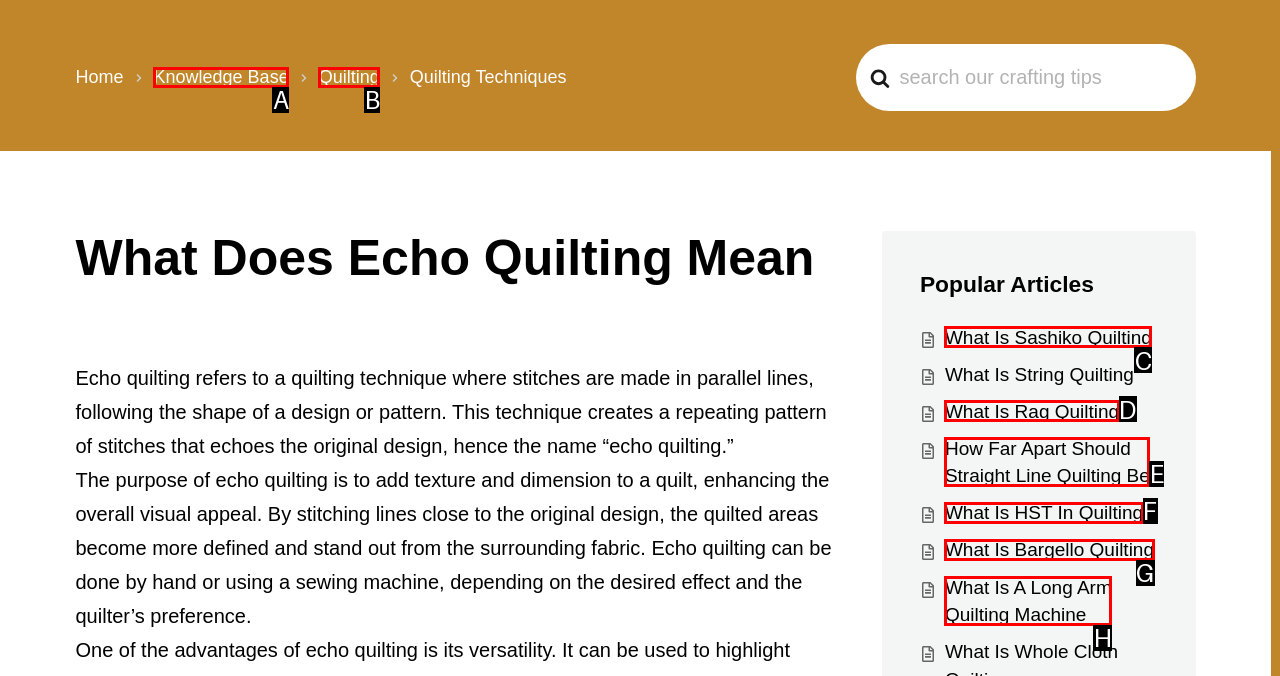Based on the element description: What Is HST In Quilting, choose the best matching option. Provide the letter of the option directly.

F